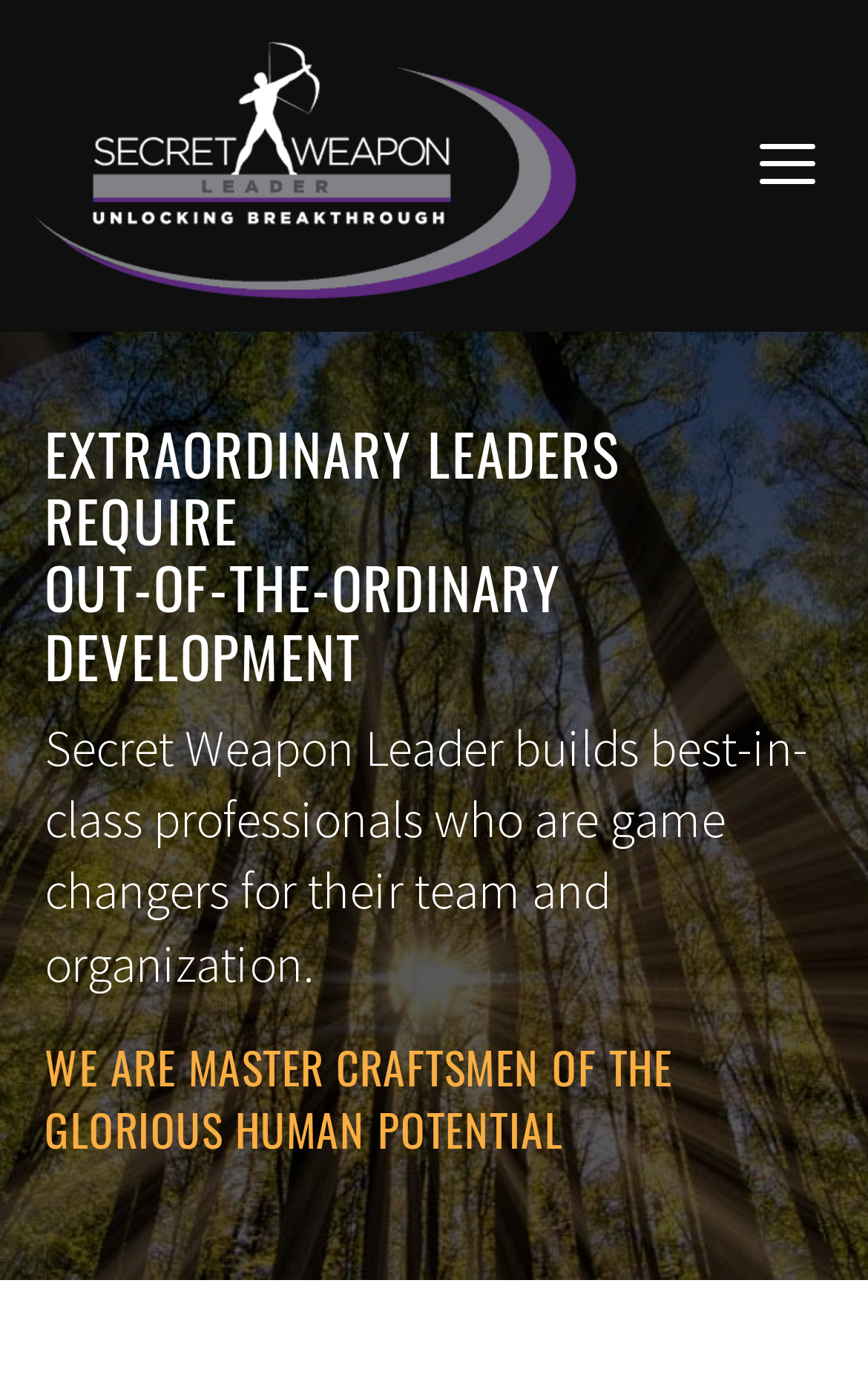What is the theme of the company's mission?
Using the image as a reference, give a one-word or short phrase answer.

Human potential